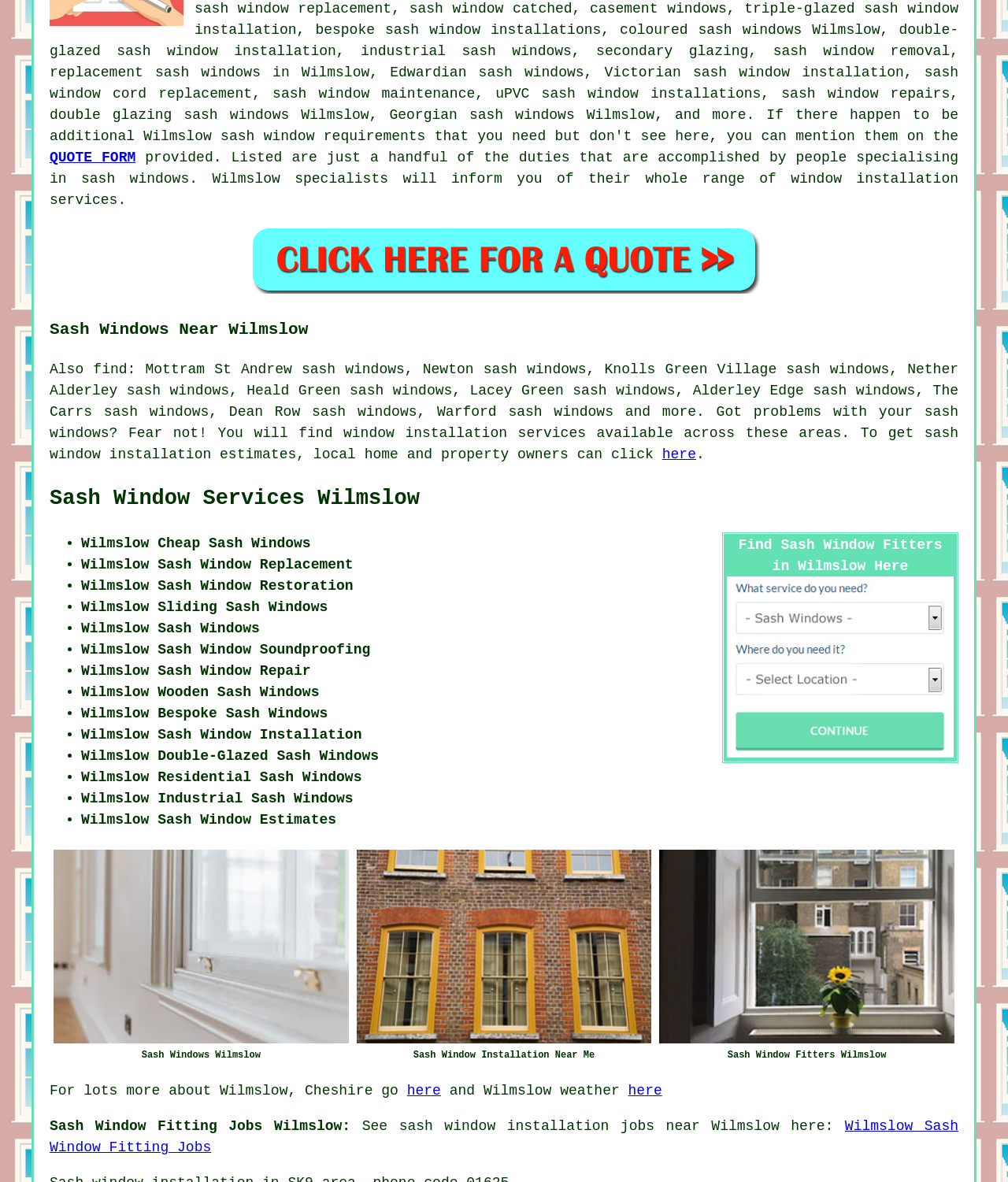Reply to the question with a single word or phrase:
What is the image description of the image at [0.721, 0.488, 0.946, 0.641]?

Sash Window Installation Quotes Wilmslow Cheshire (01625)